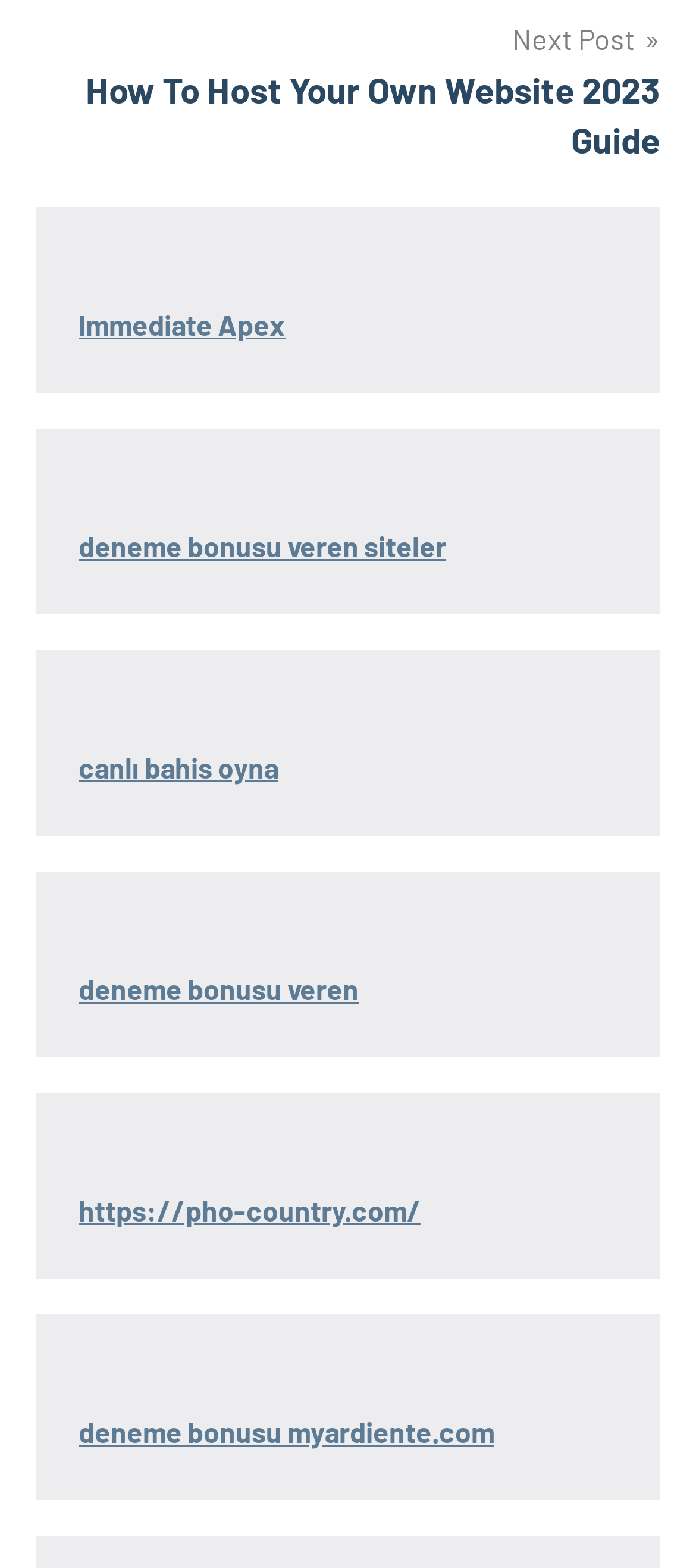How many links are there on the webpage?
Using the image as a reference, answer with just one word or a short phrase.

6